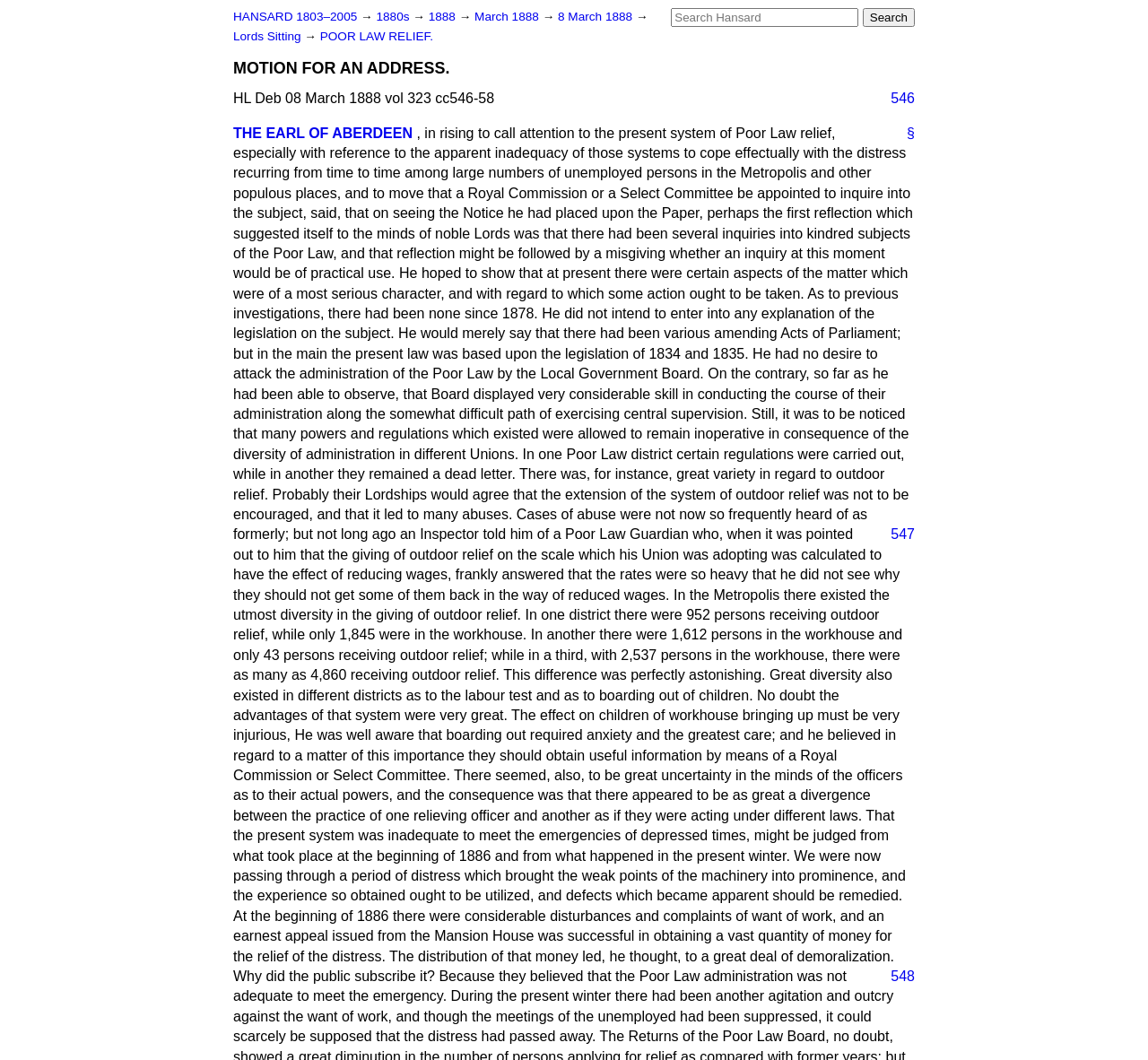Identify the bounding box for the described UI element. Provide the coordinates in (top-left x, top-left y, bottom-right x, bottom-right y) format with values ranging from 0 to 1: HANSARD 1803–2005

[0.203, 0.009, 0.311, 0.022]